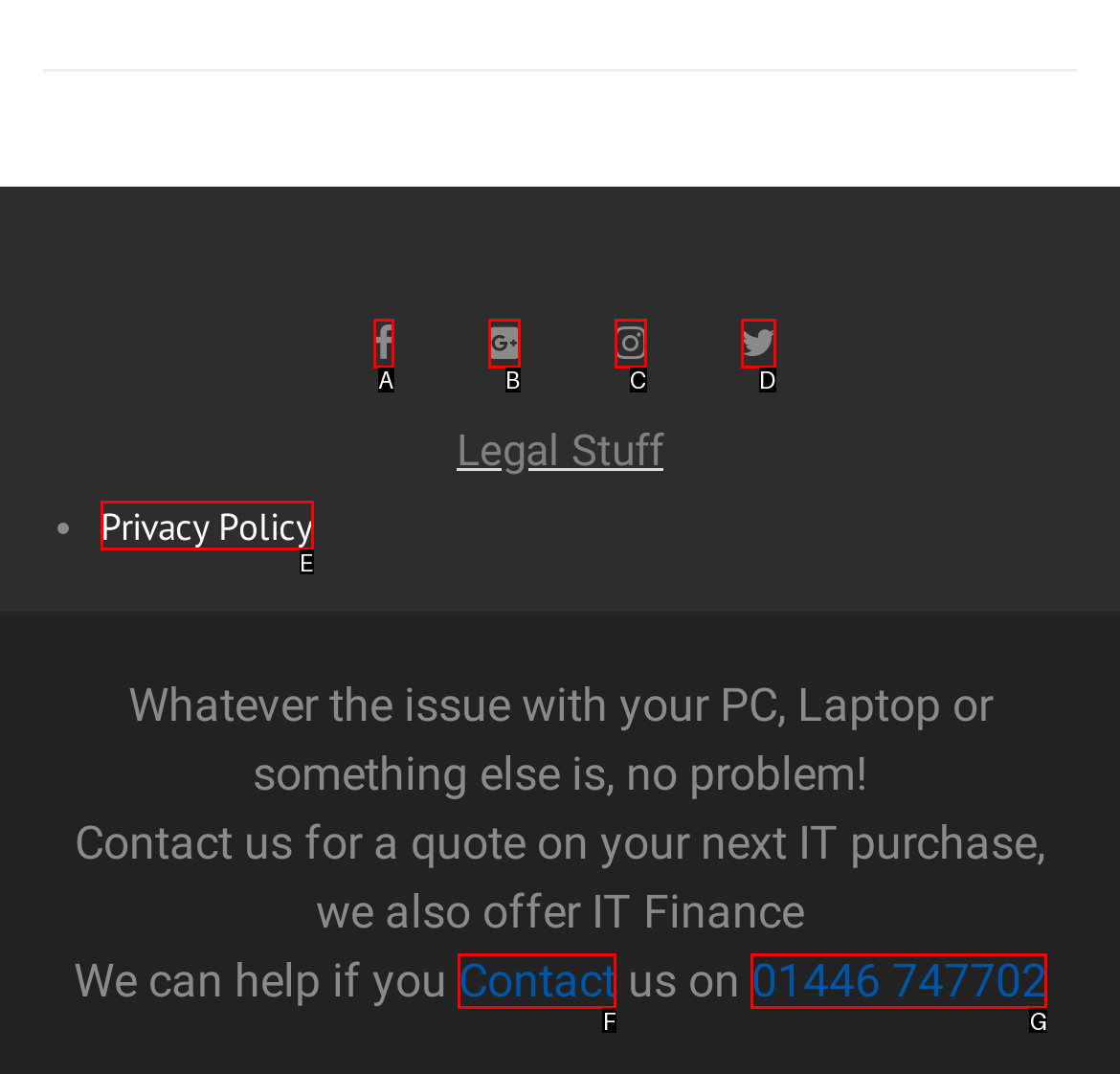Based on the given description: parent_node: UNDERGROUND ART REPORT, determine which HTML element is the best match. Respond with the letter of the chosen option.

None